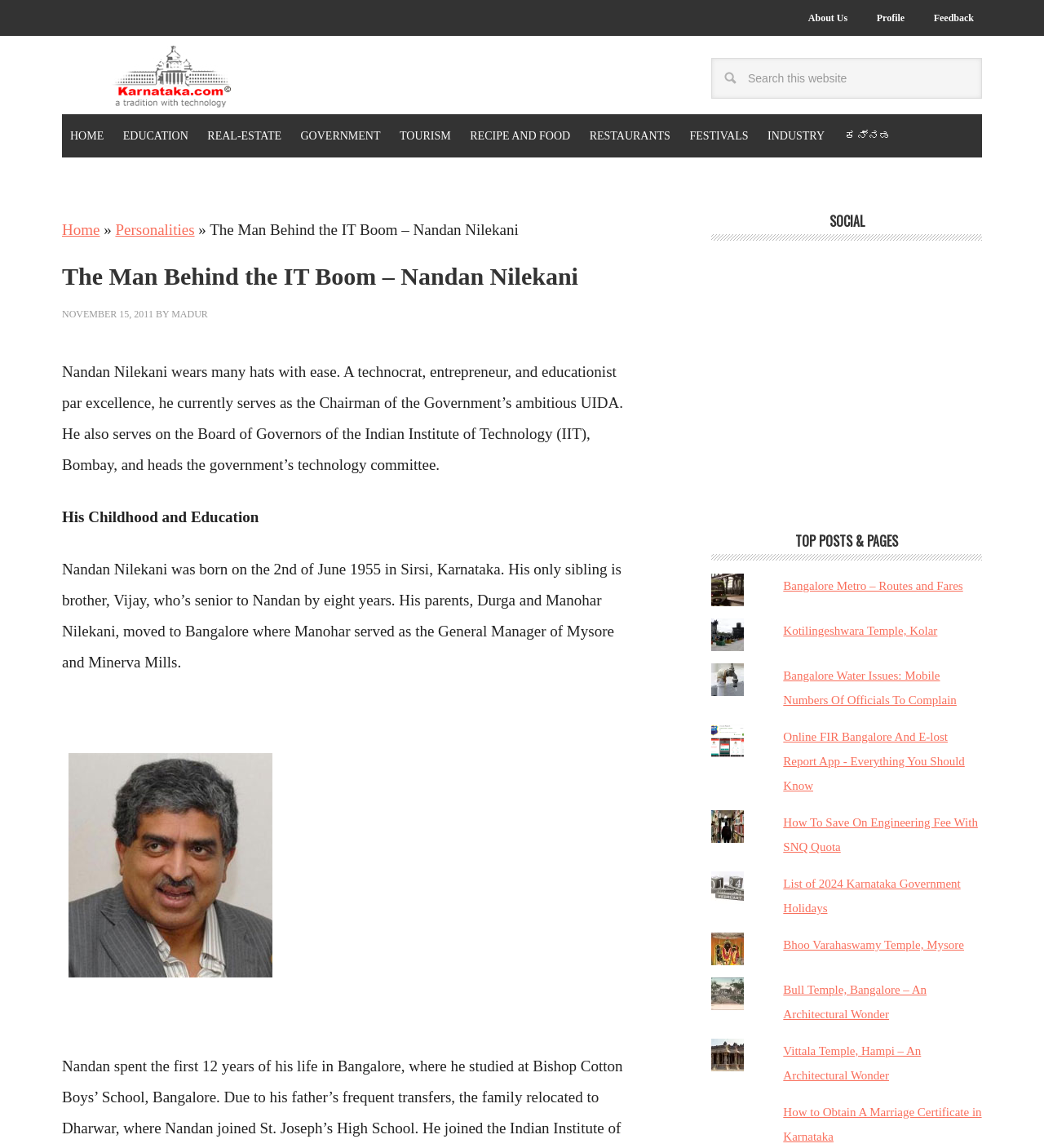Please identify the bounding box coordinates of the clickable area that will fulfill the following instruction: "View Bangalore Metro – Routes and Fares". The coordinates should be in the format of four float numbers between 0 and 1, i.e., [left, top, right, bottom].

[0.75, 0.504, 0.922, 0.516]